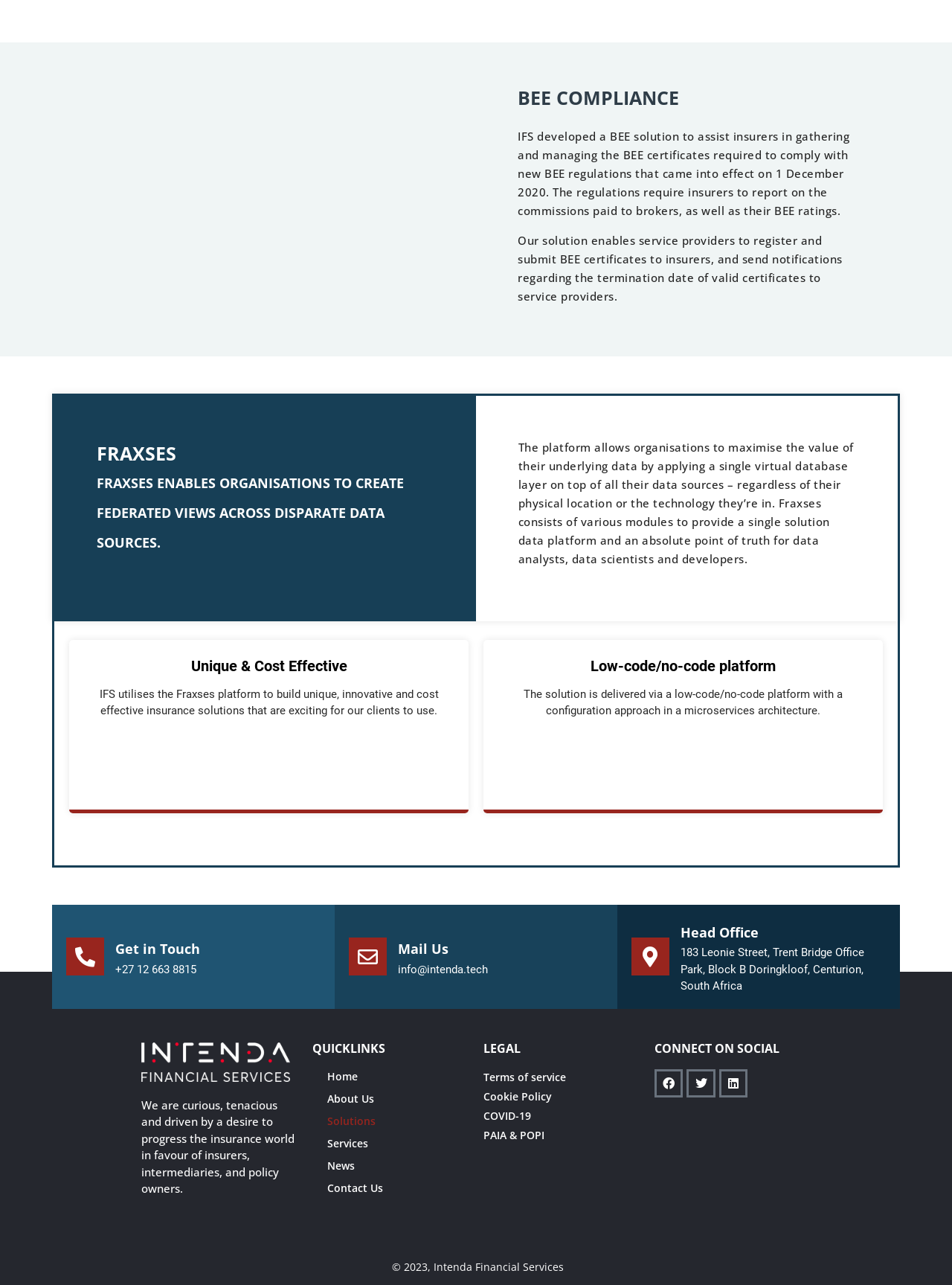Predict the bounding box of the UI element that fits this description: "Eesti".

None